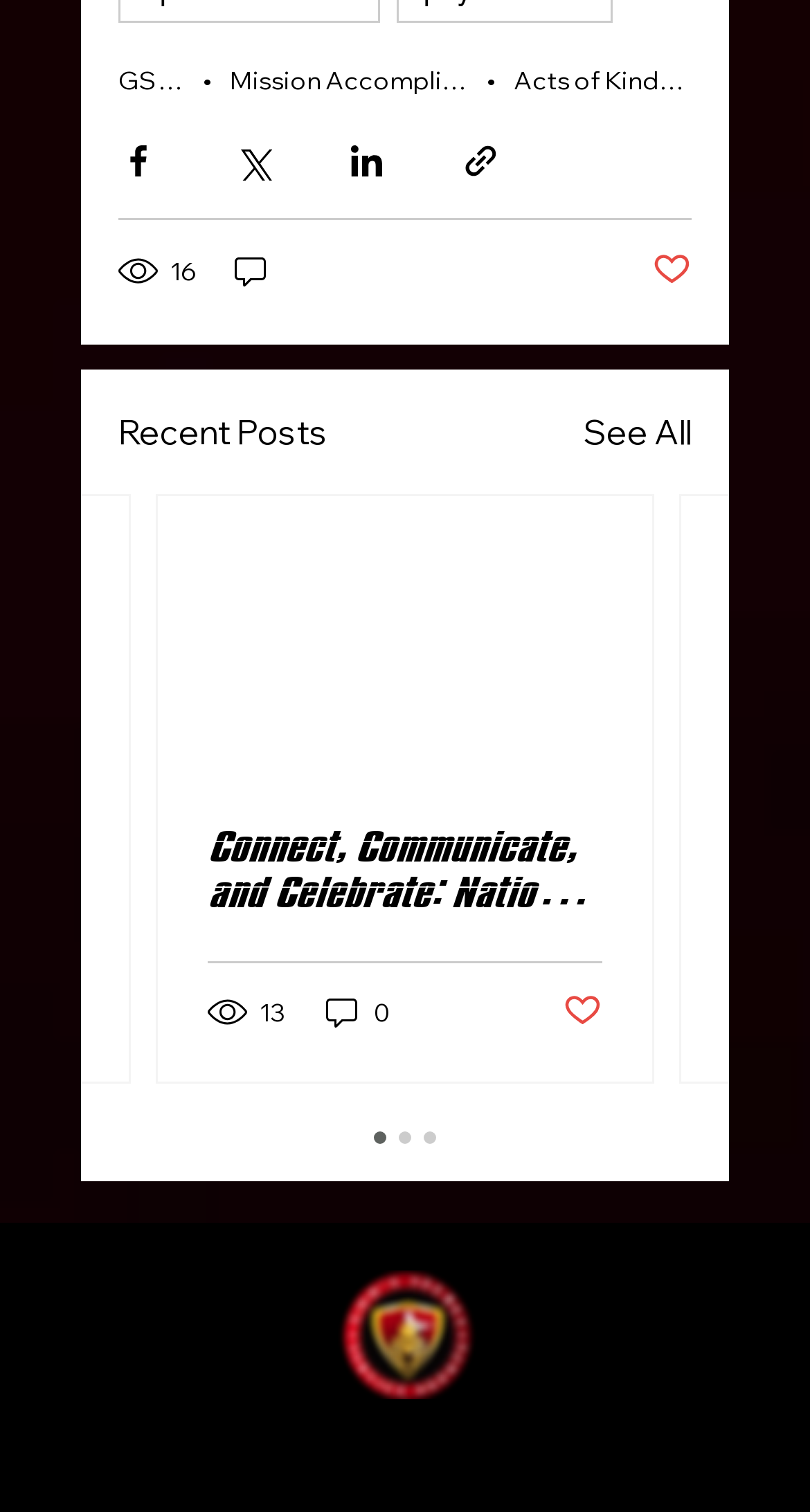What is the name of the first link on the webpage?
From the image, respond using a single word or phrase.

GSSA